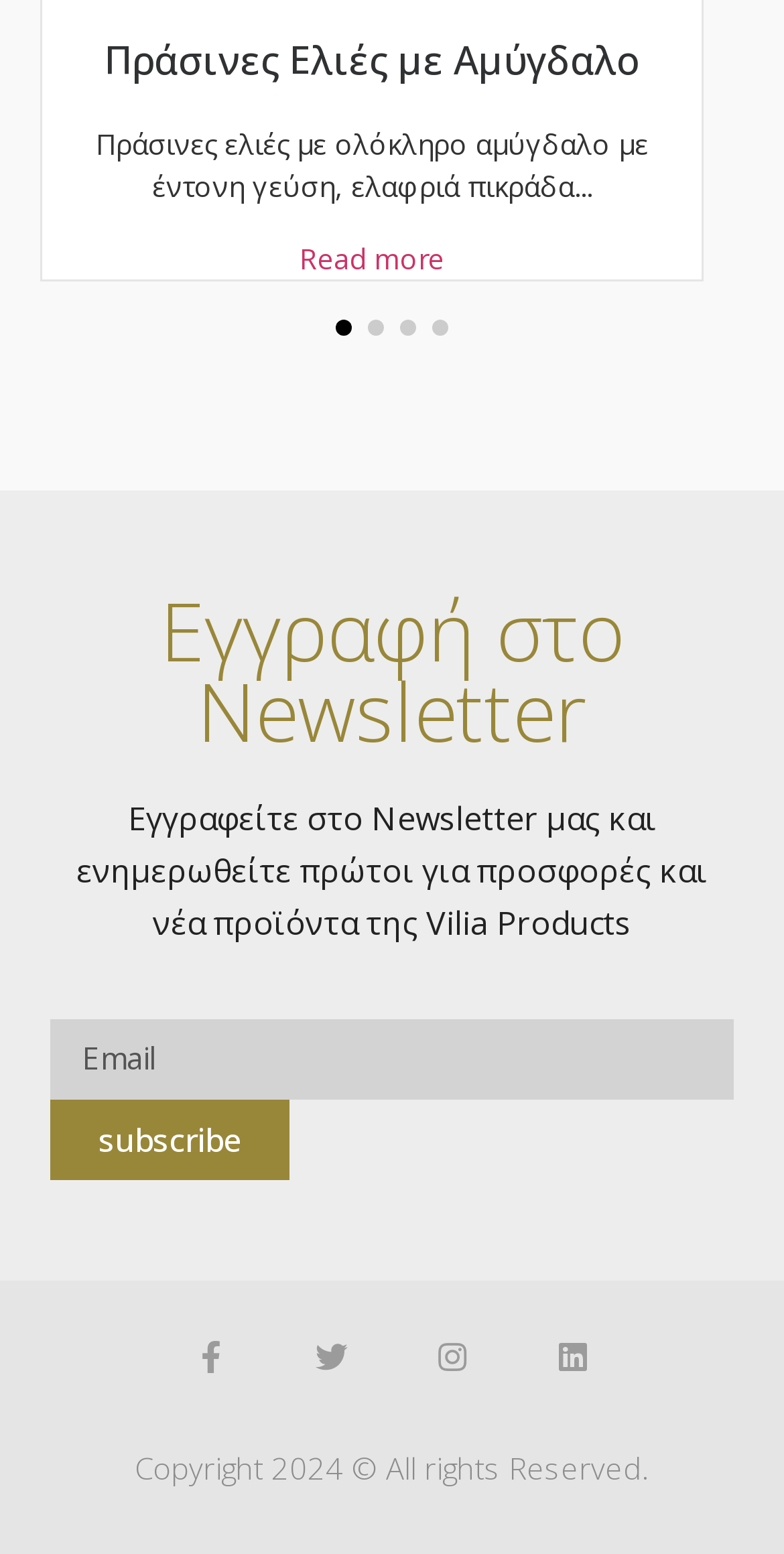From the element description aria-label="Go to slide 4", predict the bounding box coordinates of the UI element. The coordinates must be specified in the format (top-left x, top-left y, bottom-right x, bottom-right y) and should be within the 0 to 1 range.

[0.551, 0.206, 0.572, 0.217]